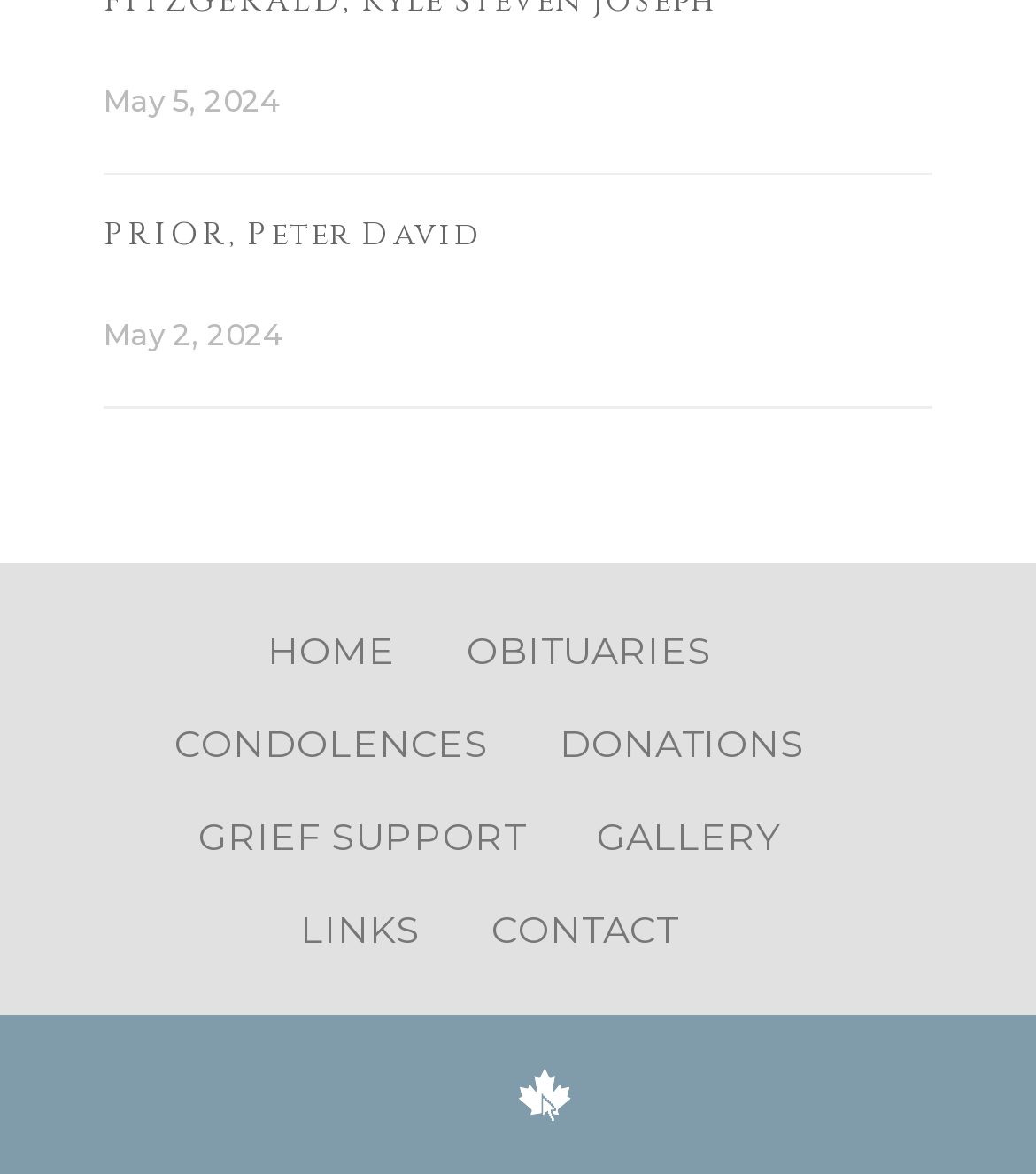Provide the bounding box coordinates for the specified HTML element described in this description: "See all reviews". The coordinates should be four float numbers ranging from 0 to 1, in the format [left, top, right, bottom].

None